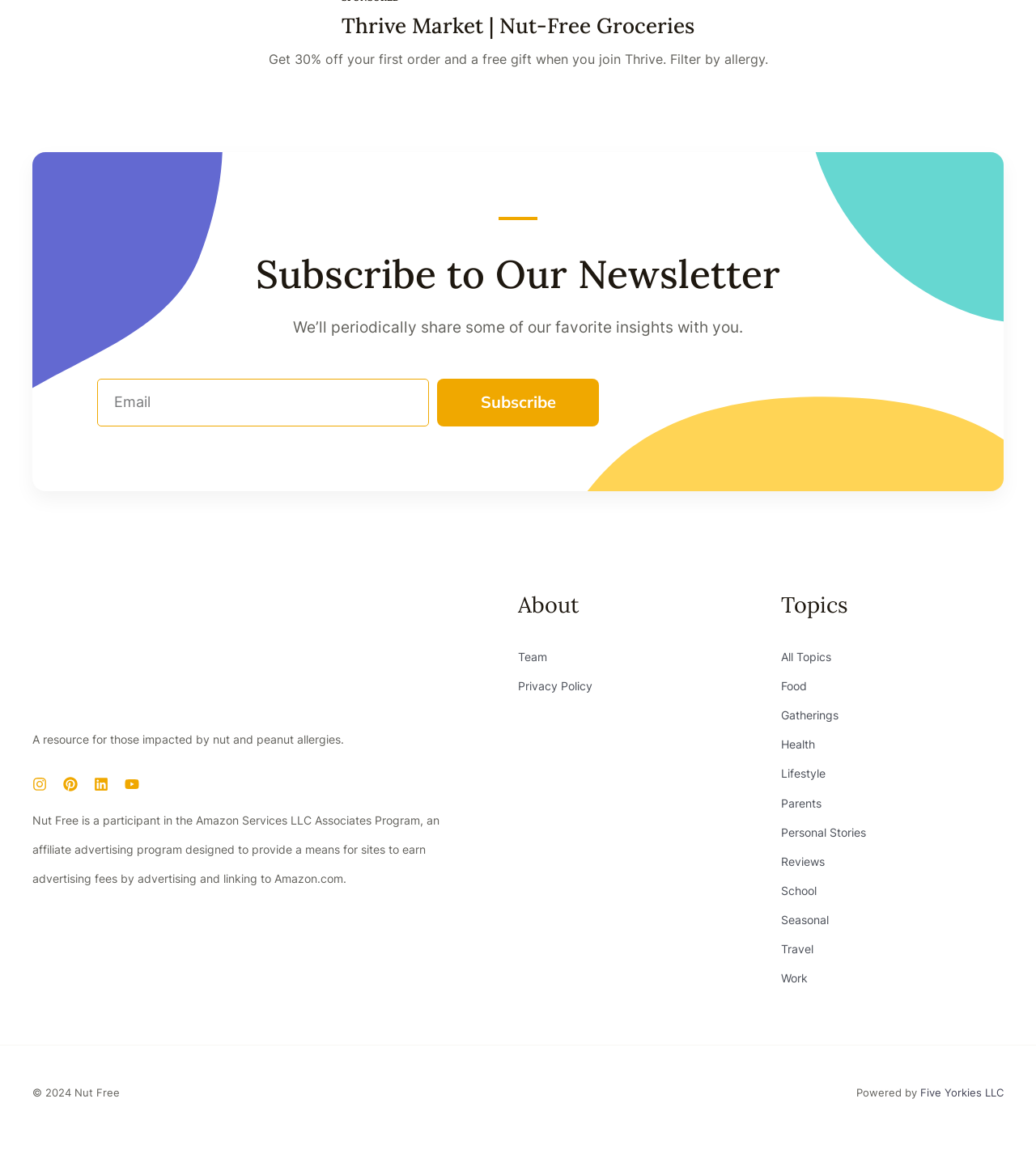Specify the bounding box coordinates of the area to click in order to follow the given instruction: "Learn about the team."

[0.5, 0.553, 0.528, 0.565]